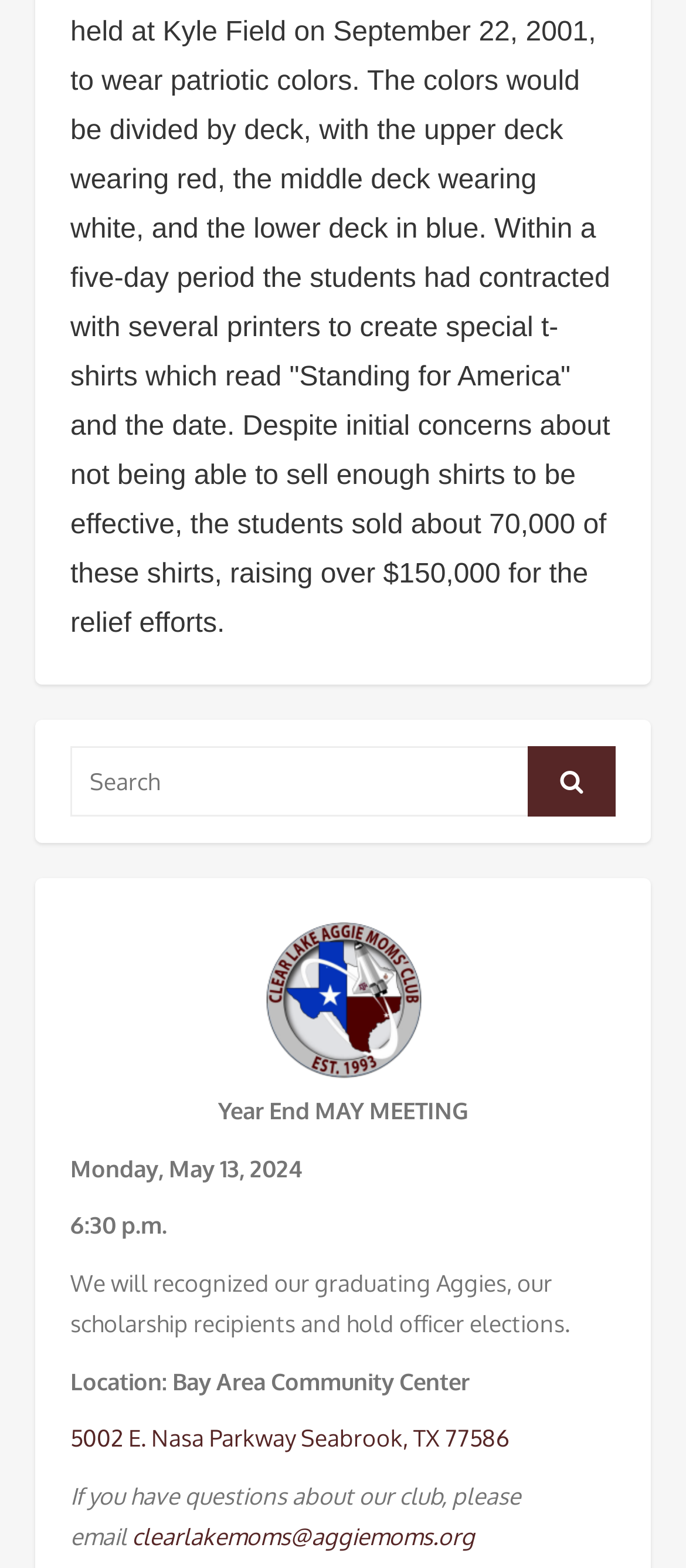Bounding box coordinates are given in the format (top-left x, top-left y, bottom-right x, bottom-right y). All values should be floating point numbers between 0 and 1. Provide the bounding box coordinate for the UI element described as: aria-label="Open menu"

None